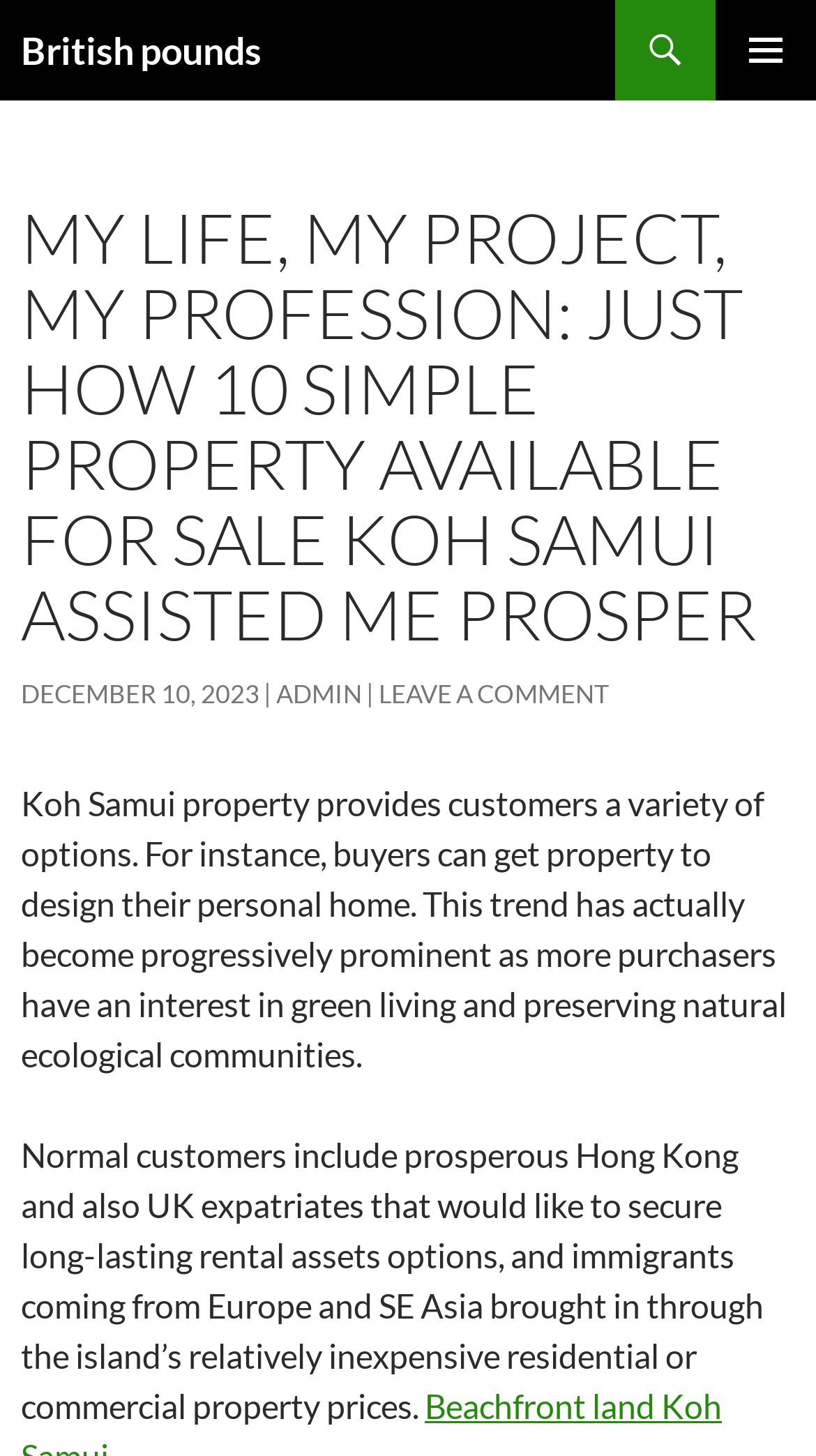Generate a thorough explanation of the webpage's elements.

The webpage appears to be a blog post or article about property available for sale in Koh Samui, with a focus on how it has assisted the author in prospering. 

At the top of the page, there is a heading that reads "British pounds" which is also a link. To the right of this heading, there is a button labeled "PRIMARY MENU". Below the heading, there is a link that says "SKIP TO CONTENT". 

The main content of the page is divided into two sections. The first section is a header area that contains the title of the article, "MY LIFE, MY PROJECT, MY PROFESSION: JUST HOW 10 SIMPLE PROPERTY AVAILABLE FOR SALE KOH SAMUI ASSISTED ME PROSPER", which is a heading. Below the title, there are three links: "DECEMBER 10, 2023", "ADMIN", and "LEAVE A COMMENT". 

The second section is the main article content, which consists of two paragraphs of text. The first paragraph discusses how Koh Samui property provides customers with various options, such as designing their own homes, and how this trend has become popular among buyers interested in green living and preserving natural ecosystems. The second paragraph mentions the types of customers who are interested in Koh Samui property, including expatriates from Hong Kong and the UK, as well as immigrants from Europe and Southeast Asia who are attracted to the island's relatively affordable property prices.